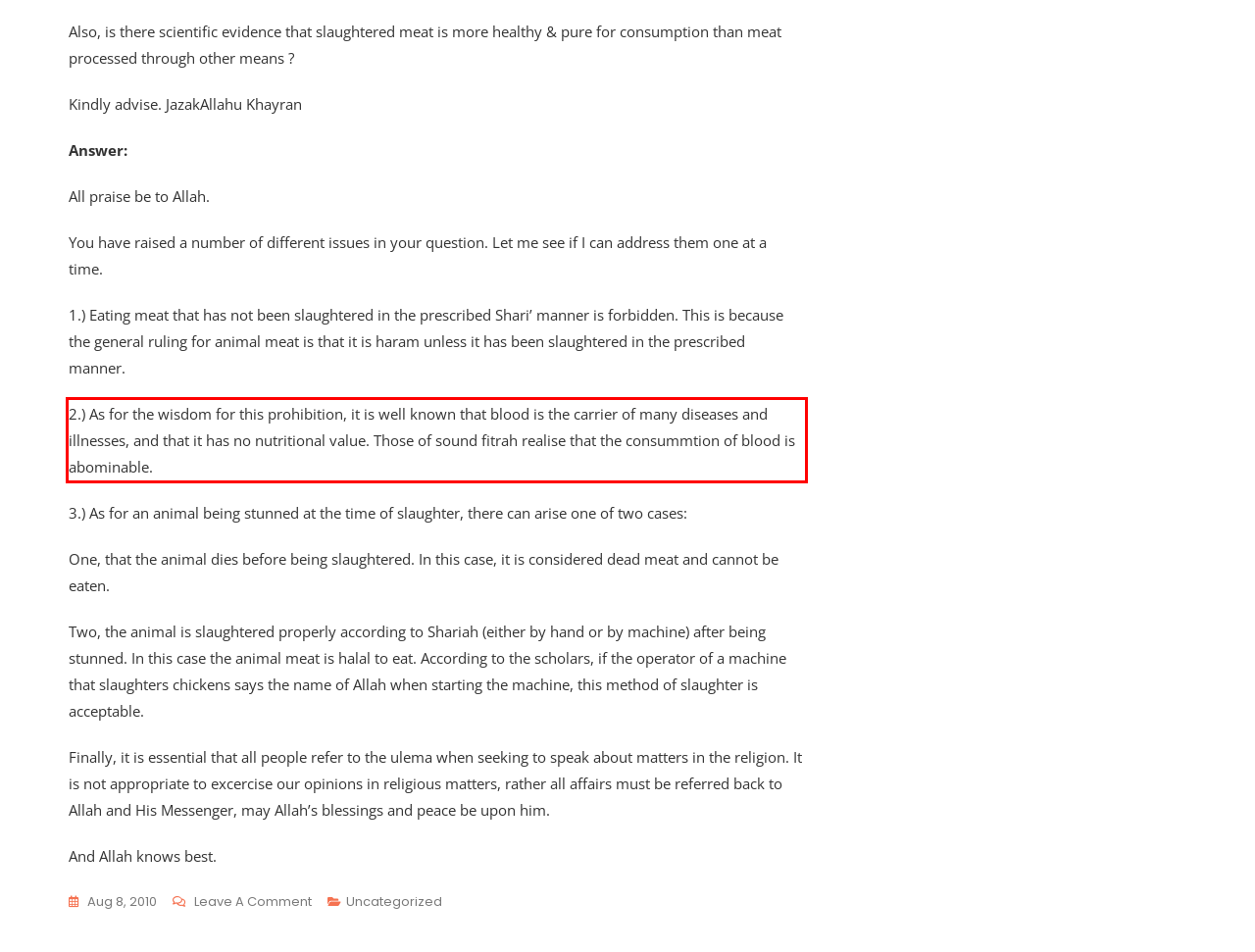You are provided with a screenshot of a webpage that includes a red bounding box. Extract and generate the text content found within the red bounding box.

2.) As for the wisdom for this prohibition, it is well known that blood is the carrier of many diseases and illnesses, and that it has no nutritional value. Those of sound fitrah realise that the consummtion of blood is abominable.